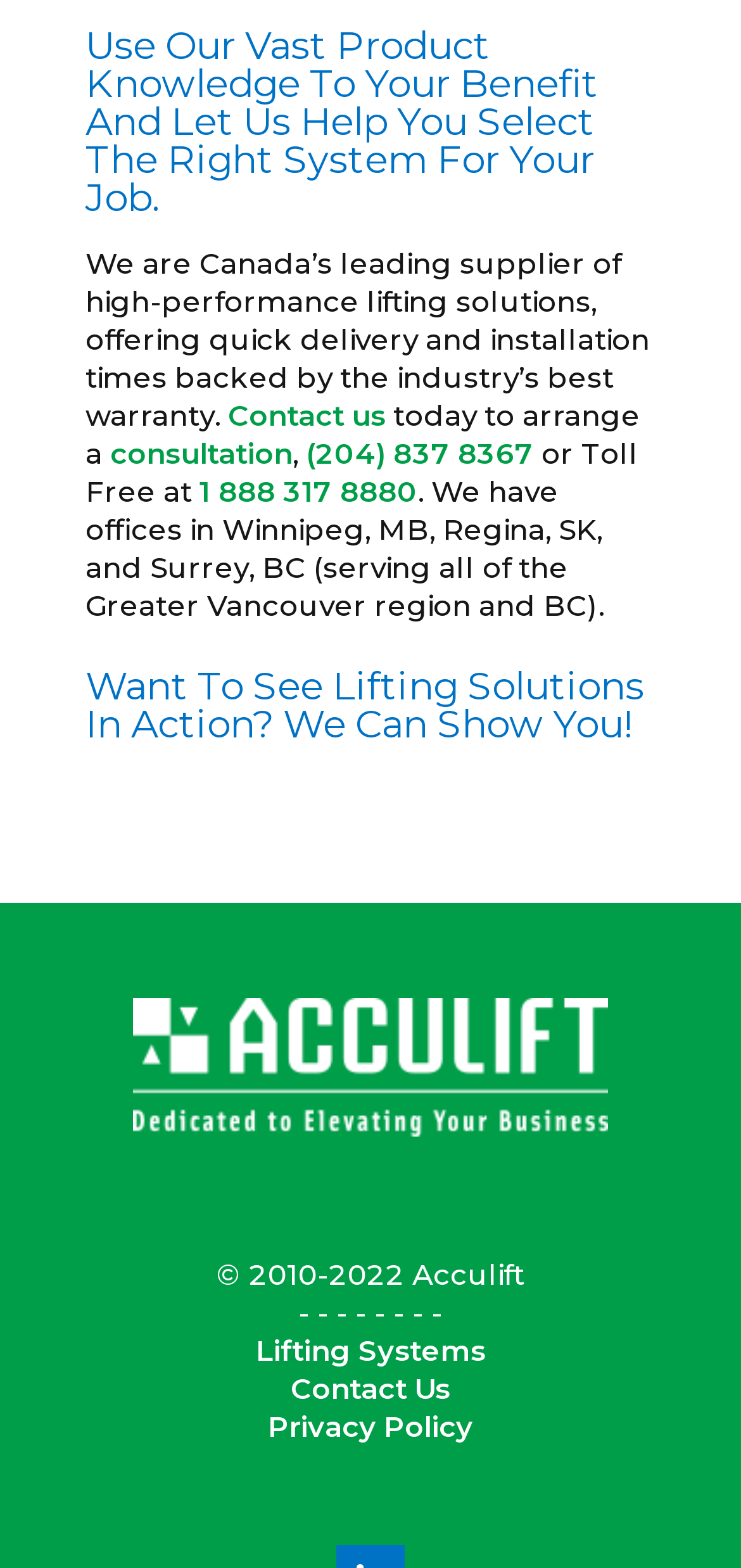Locate the bounding box coordinates of the area you need to click to fulfill this instruction: 'Contact us'. The coordinates must be in the form of four float numbers ranging from 0 to 1: [left, top, right, bottom].

[0.308, 0.253, 0.521, 0.276]